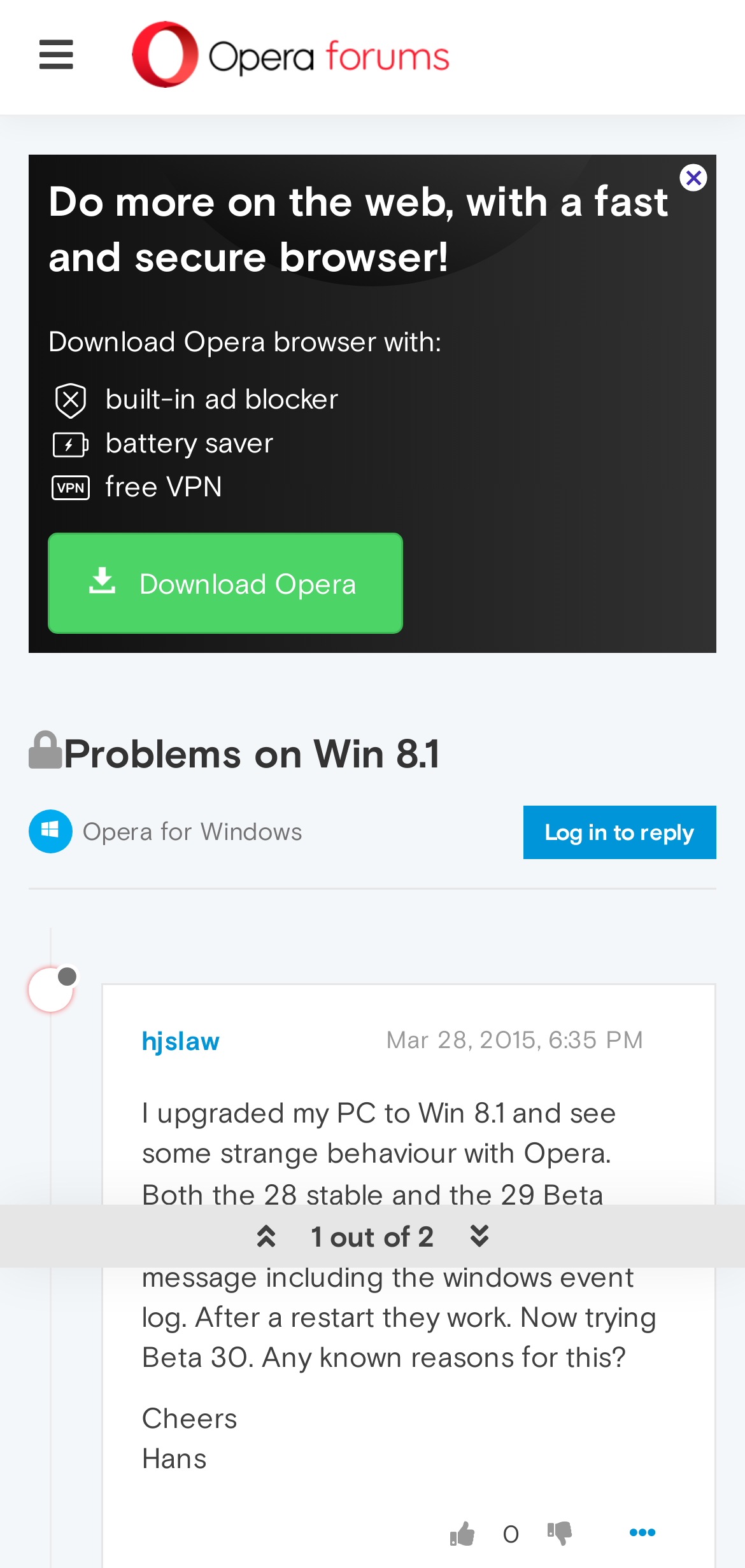Find the bounding box coordinates for the area that must be clicked to perform this action: "check website credits".

None